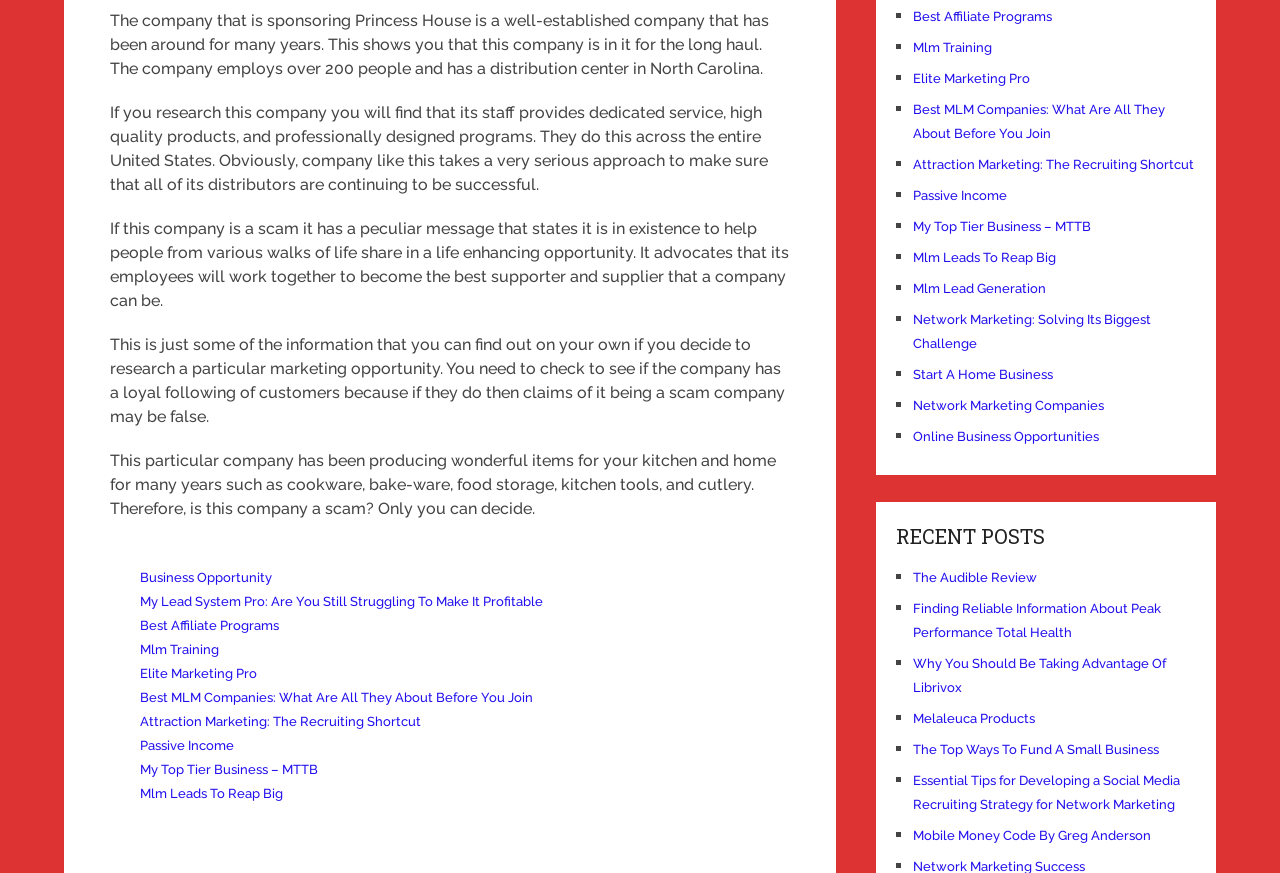Please indicate the bounding box coordinates for the clickable area to complete the following task: "Click on the 'Apply Now' button". The coordinates should be specified as four float numbers between 0 and 1, i.e., [left, top, right, bottom].

None